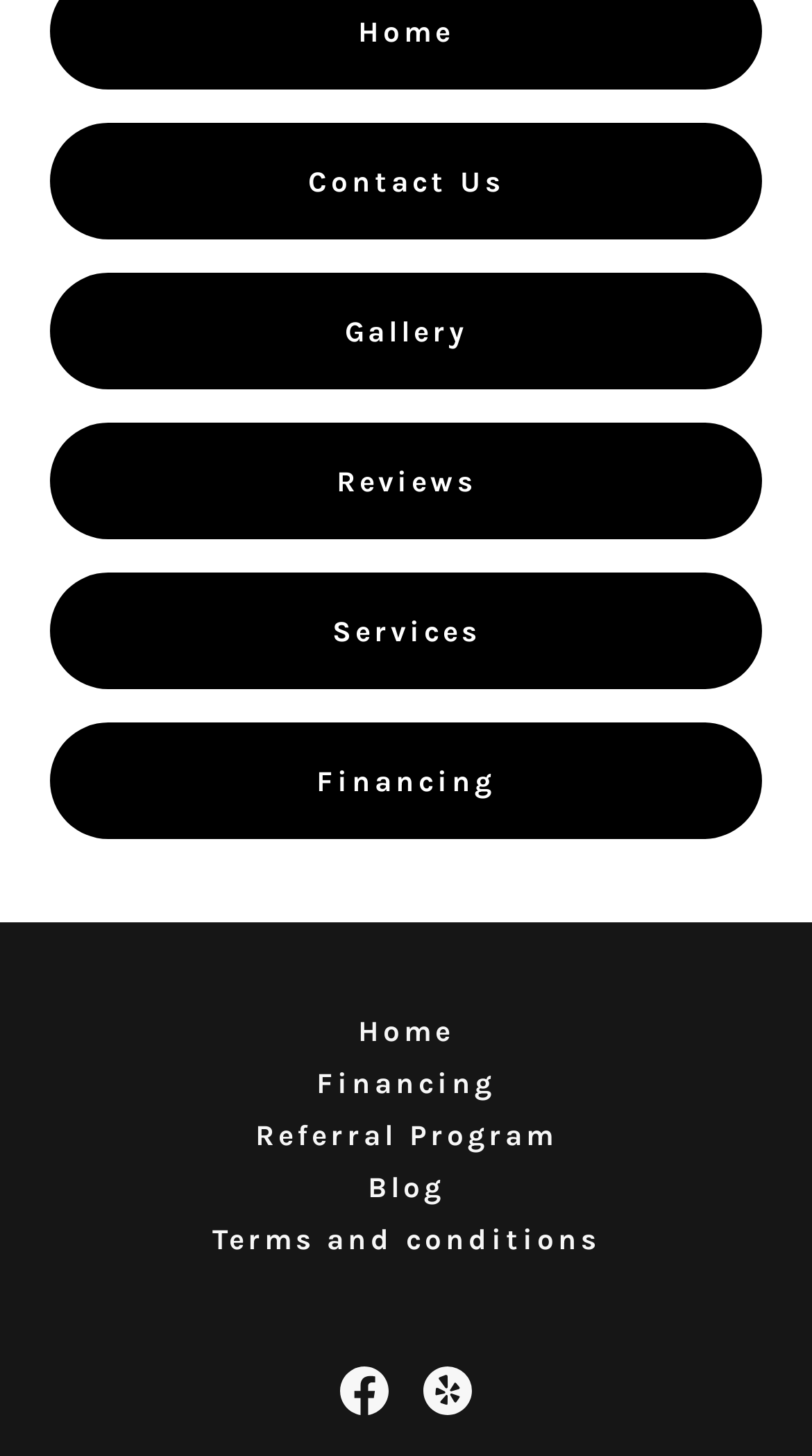Provide the bounding box coordinates of the HTML element described as: "Referral Program". The bounding box coordinates should be four float numbers between 0 and 1, i.e., [left, top, right, bottom].

[0.294, 0.763, 0.706, 0.798]